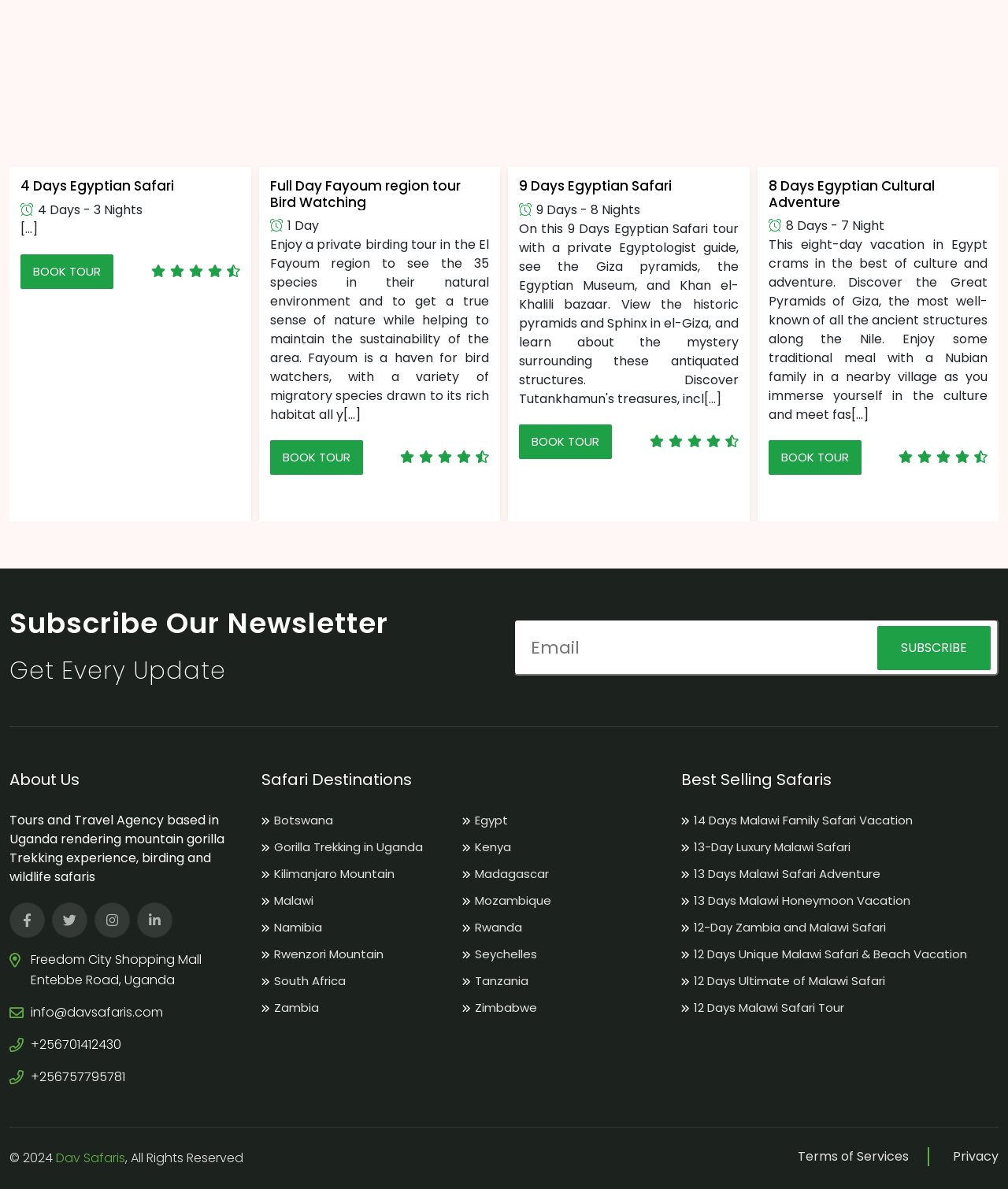How many safari destinations are listed? Look at the image and give a one-word or short phrase answer.

14